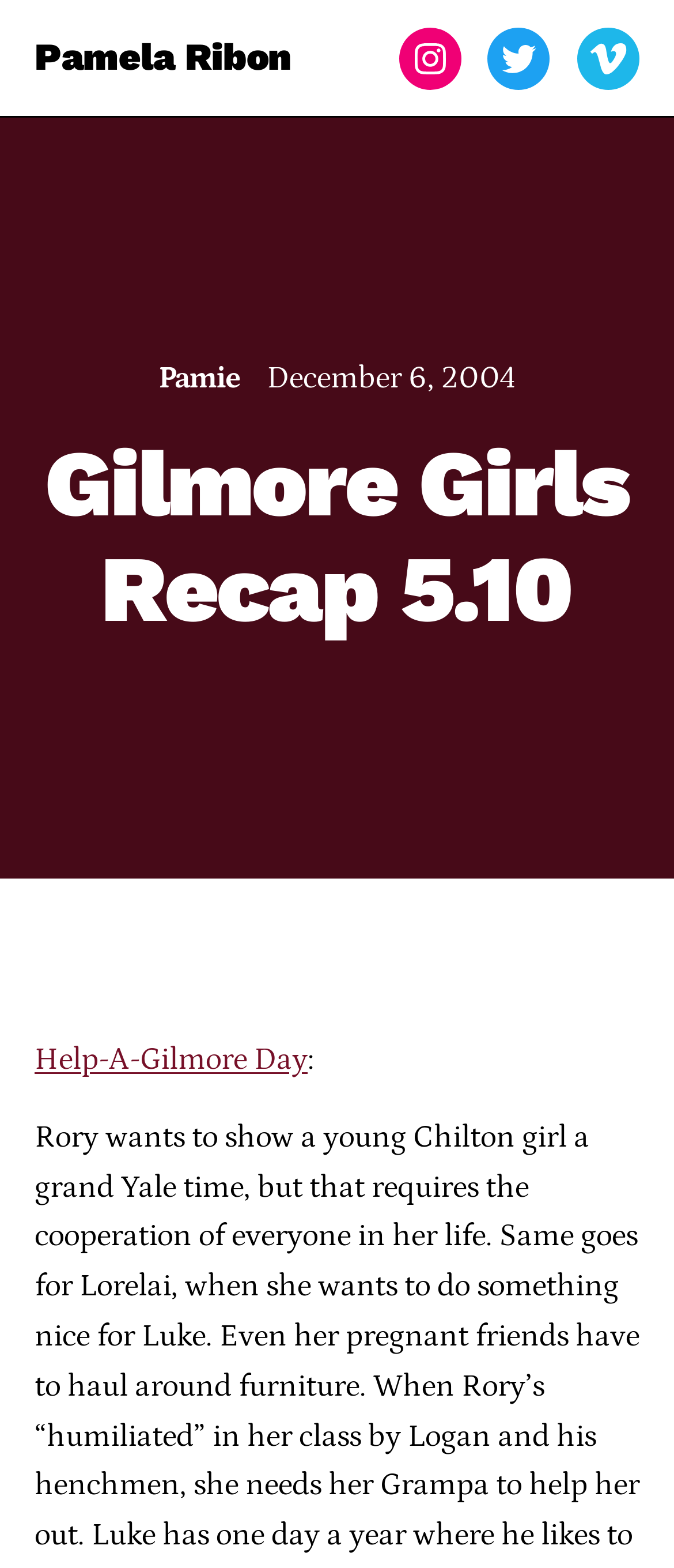Based on the provided description, "Pamela Ribon", find the bounding box of the corresponding UI element in the screenshot.

[0.051, 0.016, 0.433, 0.057]